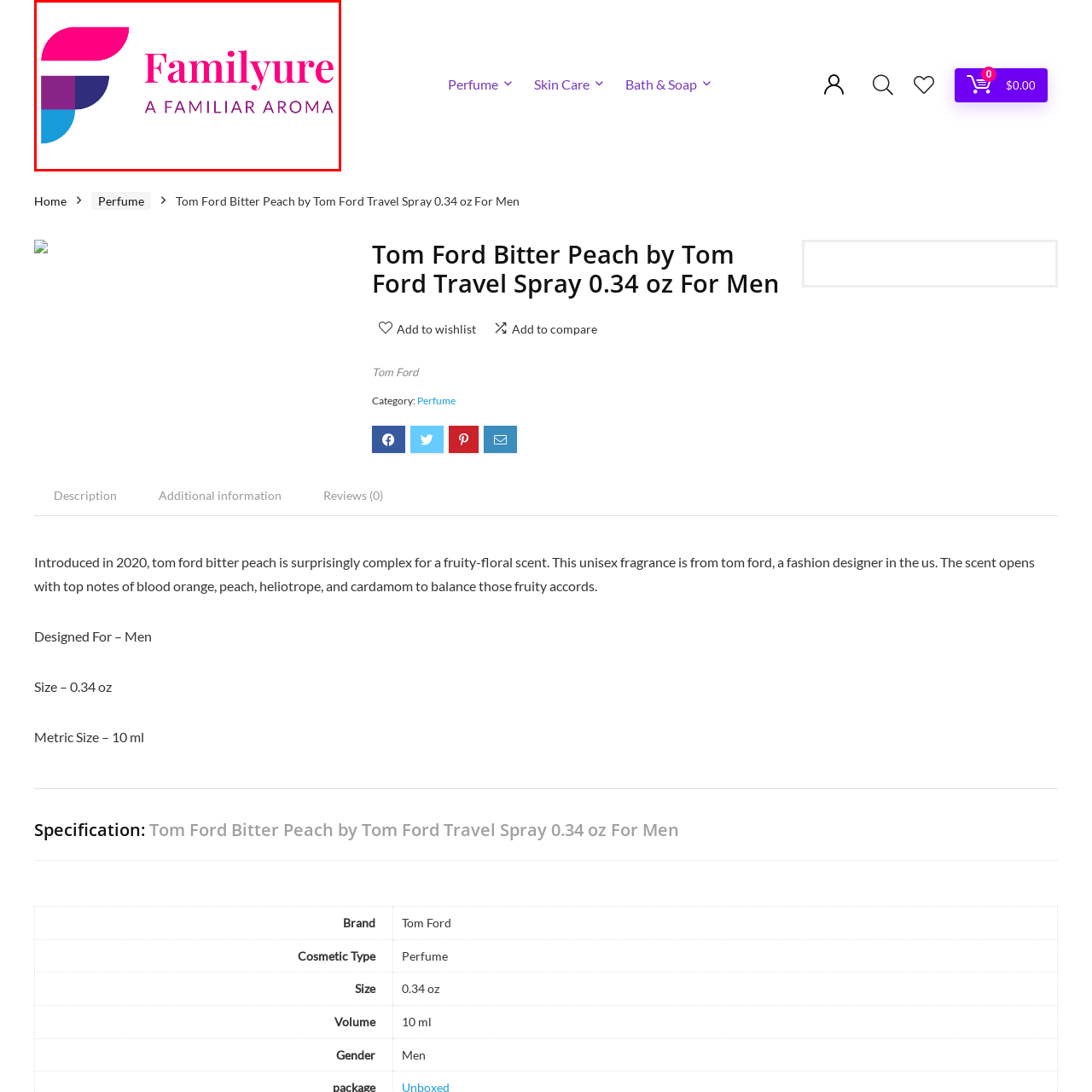Articulate a detailed description of the image enclosed by the red outline.

The image features the logo of "Familyure," a brand that specializes in fragrances and personal care products. The logo is visually striking, showcasing a modern and colorful design with a prominent letter "F" composed of pink, purple, and blue segments. Alongside the logo, the tagline "A Familiar Aroma" emphasizes the brand's commitment to offering scents that evoke a sense of nostalgia and familiarity. This branding is representative of Familyure's identity in the personal fragrance market, aiming to connect with consumers through appealing aesthetics and emotional engagement.